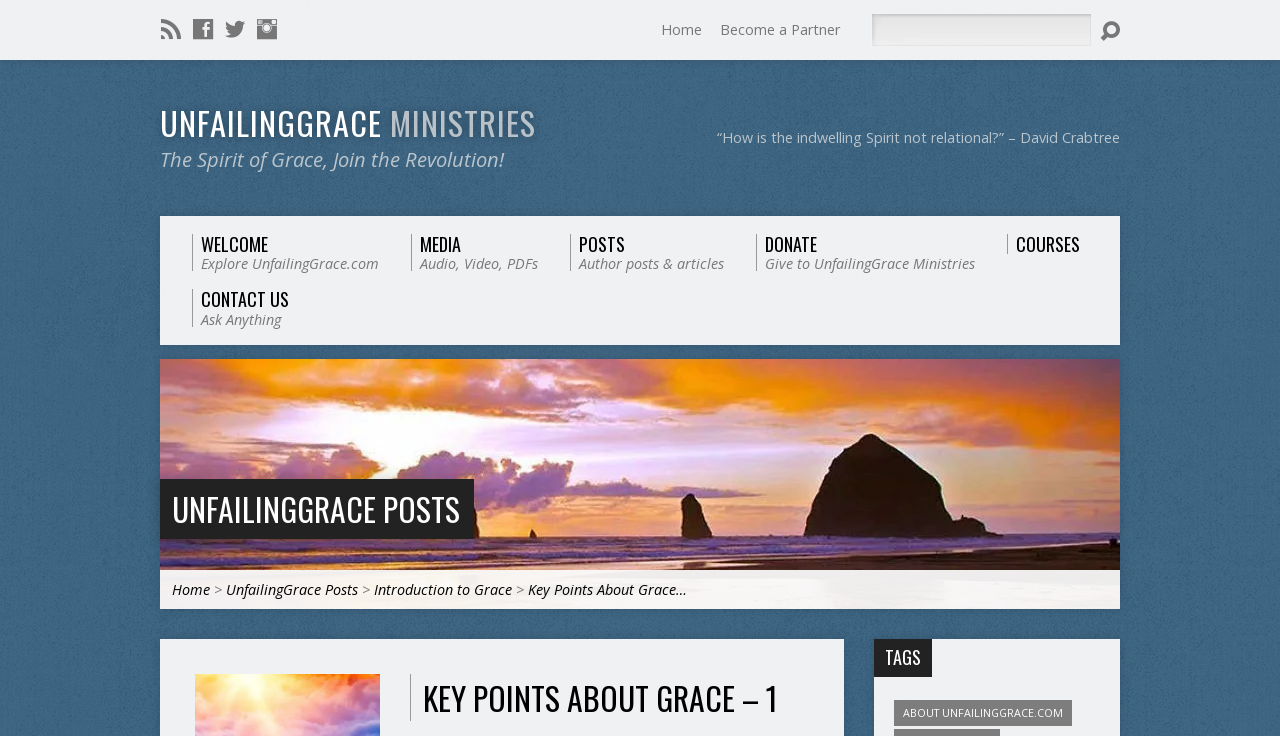Identify the bounding box coordinates of the section to be clicked to complete the task described by the following instruction: "Read the Introduction to Grace post". The coordinates should be four float numbers between 0 and 1, formatted as [left, top, right, bottom].

[0.292, 0.788, 0.4, 0.814]